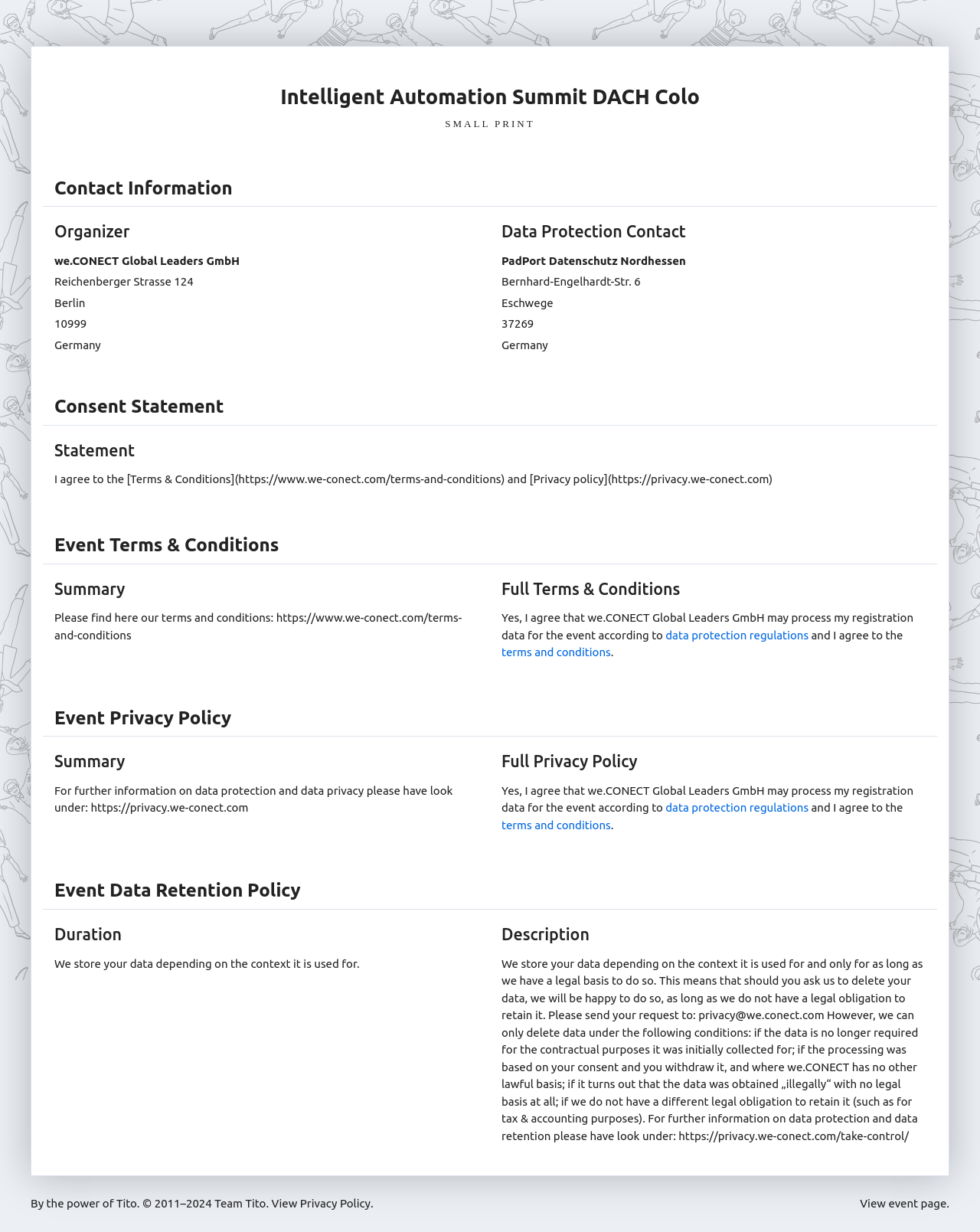What is the email address for requesting data deletion?
Please provide a comprehensive and detailed answer to the question.

I found the answer by looking at the 'Description' heading and the corresponding StaticText element, which contains the text 'Please send your request to: privacy@we.conect.com'.